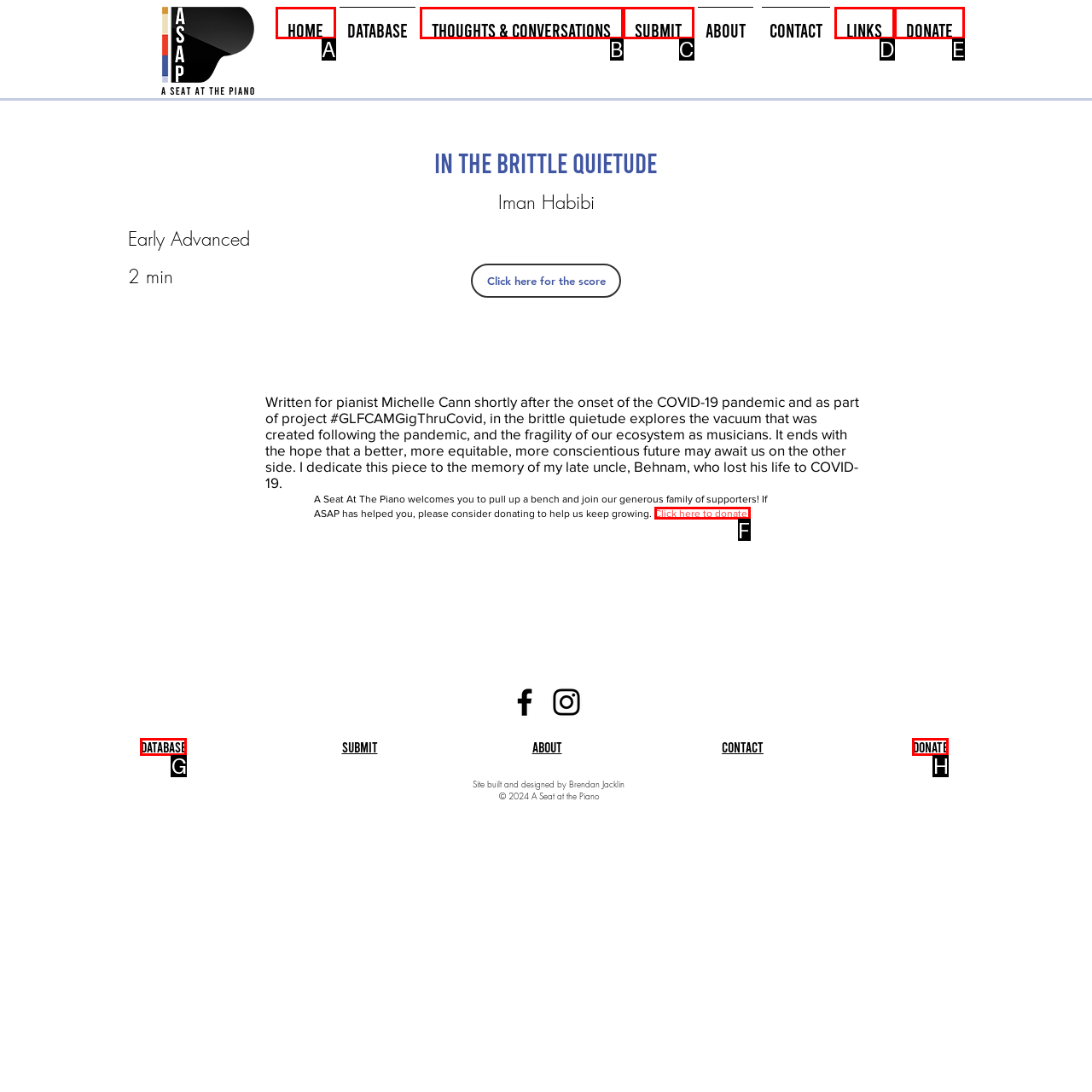Find the HTML element that matches the description: Click here to donate.. Answer using the letter of the best match from the available choices.

F